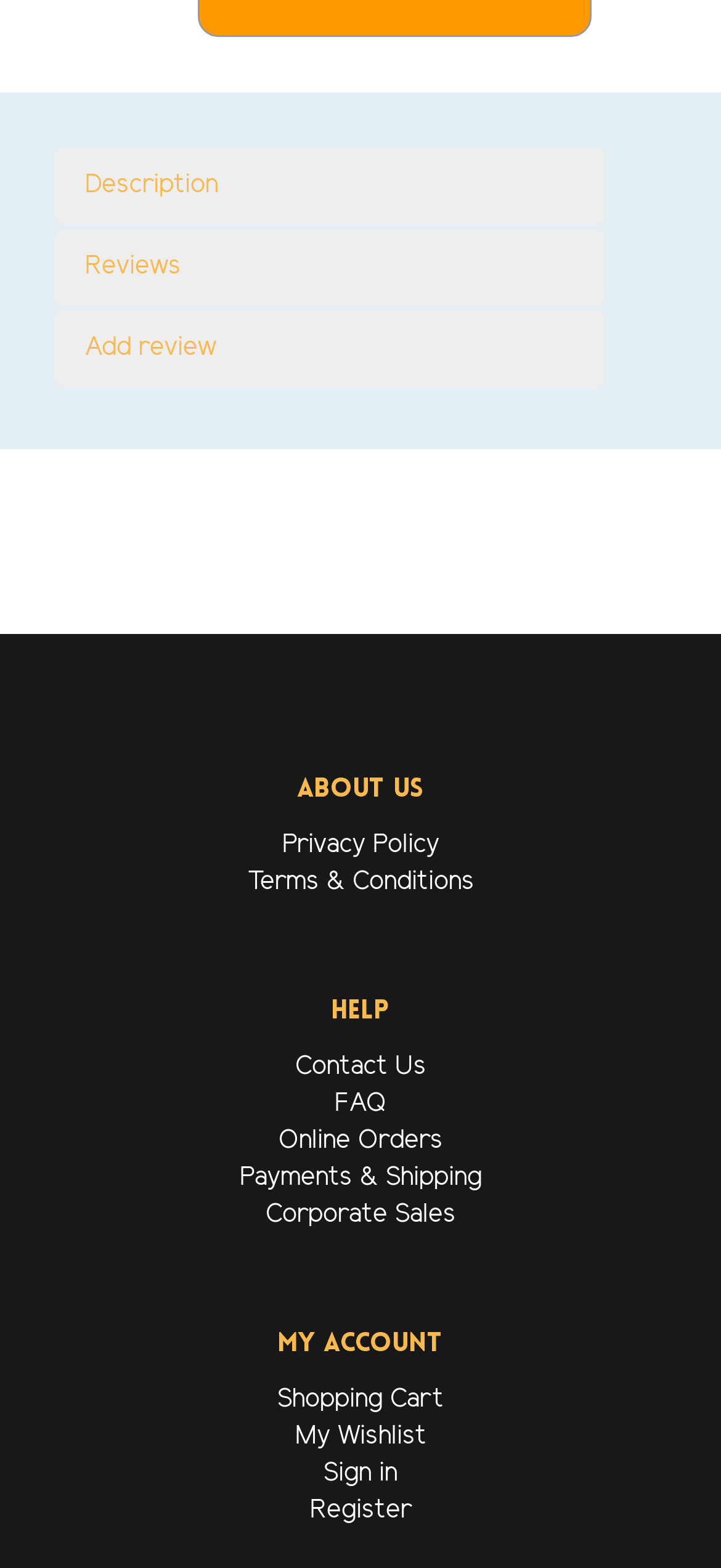Please locate the bounding box coordinates of the element that should be clicked to achieve the given instruction: "Contact customer support".

[0.409, 0.671, 0.591, 0.691]